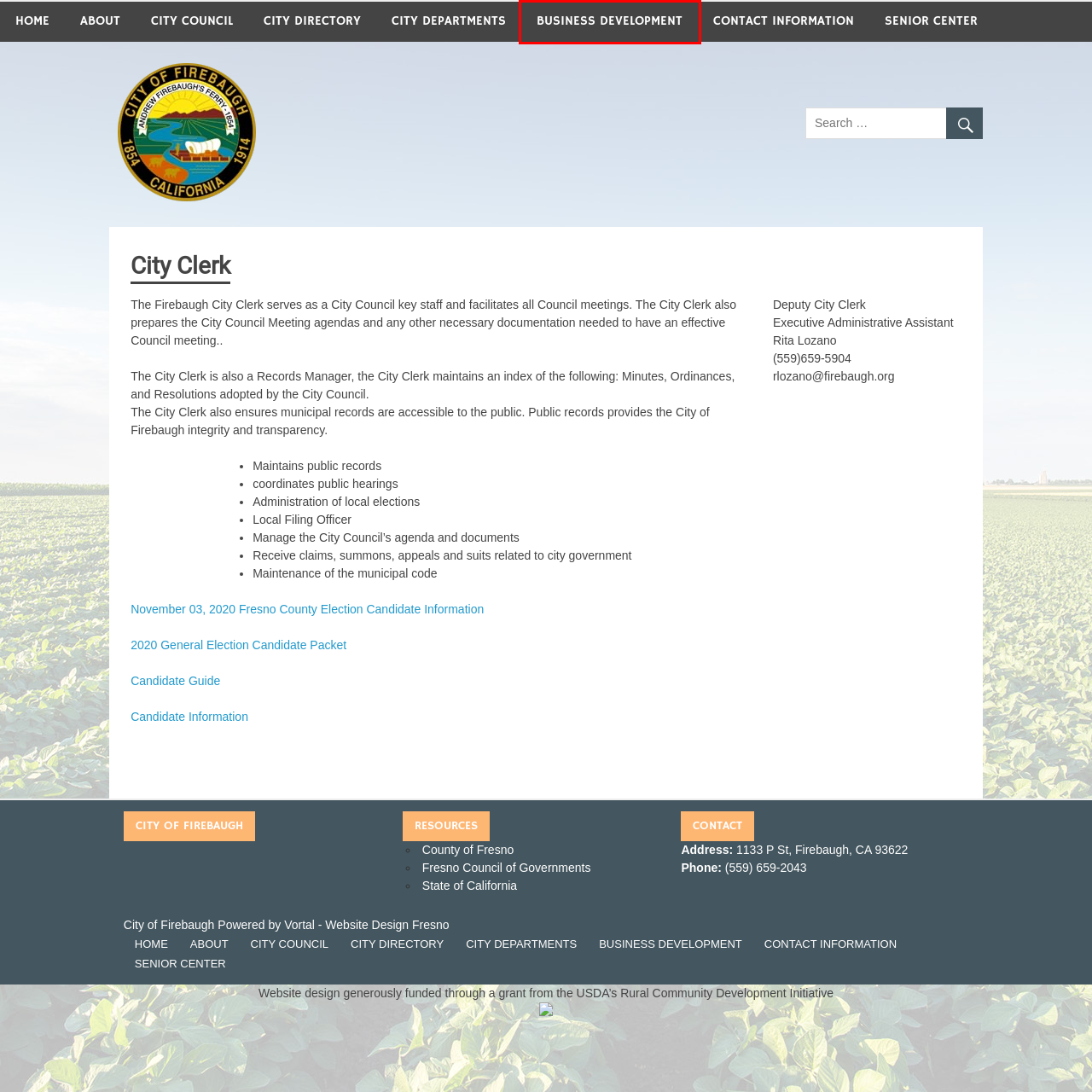Assess the screenshot of a webpage with a red bounding box and determine which webpage description most accurately matches the new page after clicking the element within the red box. Here are the options:
A. Contact Information – The City of Firebaugh
B. Senior Center – The City of Firebaugh
C. City Council – The City of Firebaugh
D. About – The City of Firebaugh
E. Business Development – The City of Firebaugh
F. The City of Firebaugh
G. City Directory – The City of Firebaugh
H. City Departments – The City of Firebaugh

E